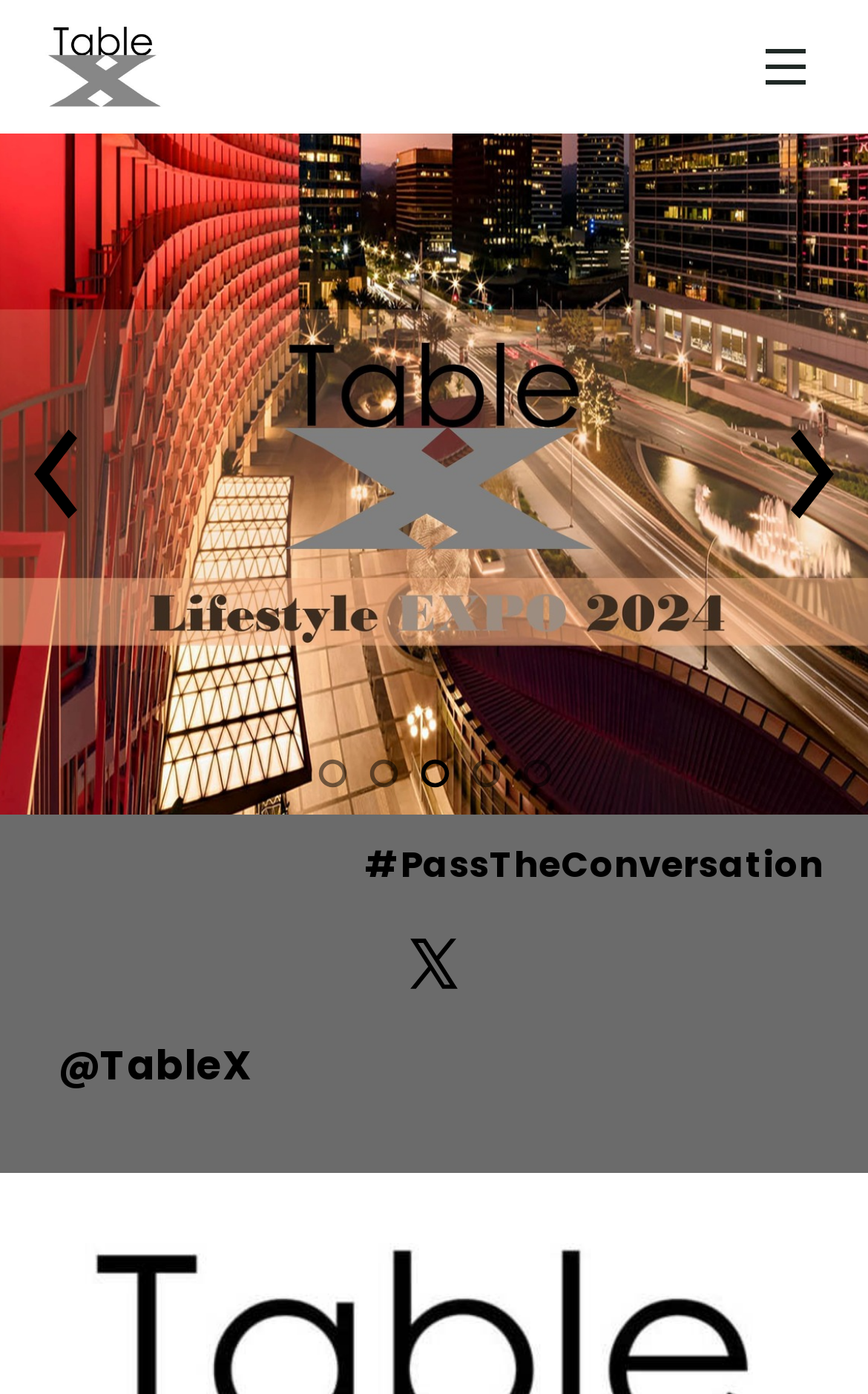Please answer the following question using a single word or phrase: 
Are there any products listed on the webpage?

No